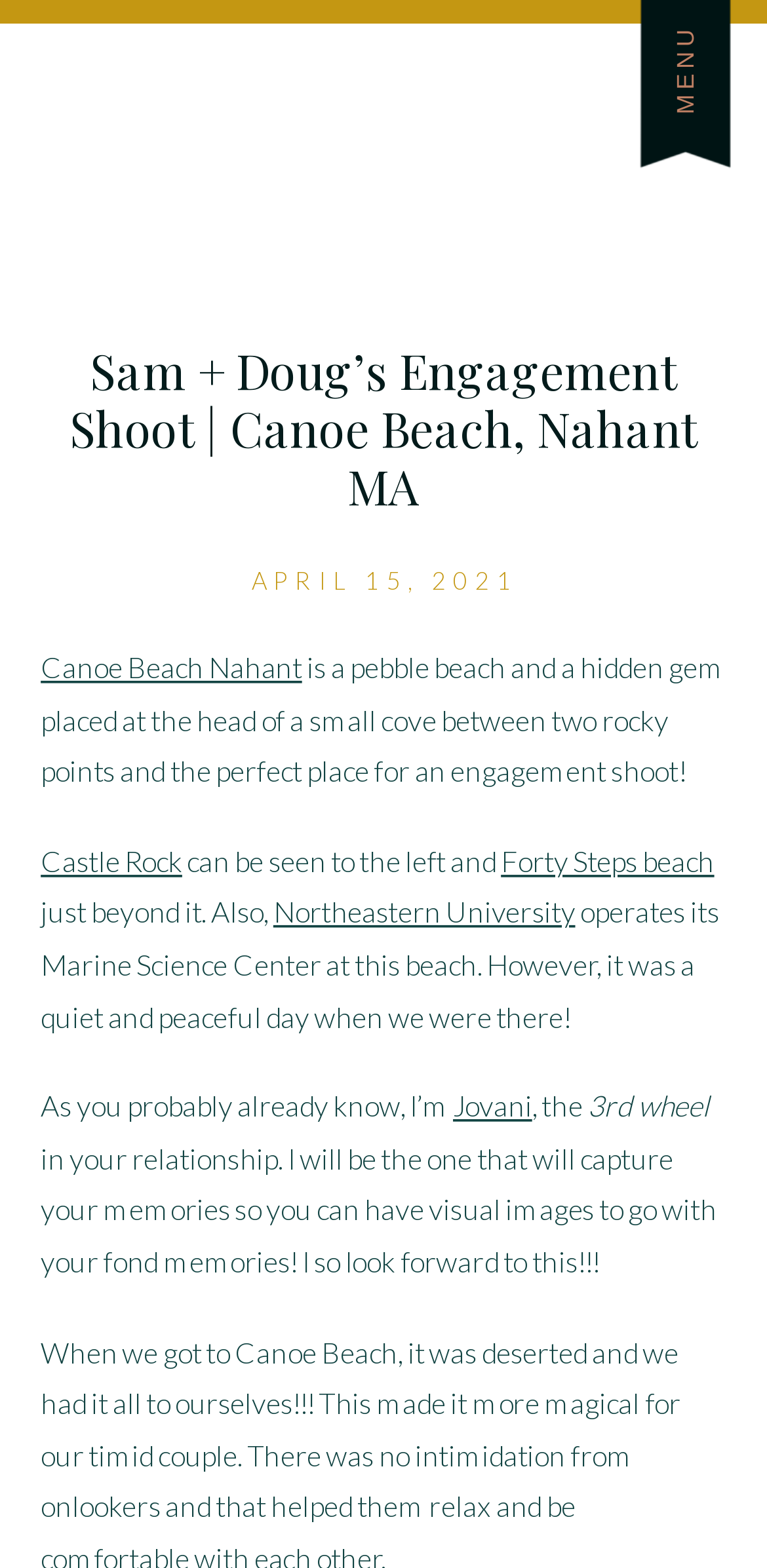What is the date of the engagement shoot?
Ensure your answer is thorough and detailed.

I found the date of the engagement shoot by looking at the heading element 'APRIL 15, 2021' which suggests that the engagement shoot took place on April 15, 2021.